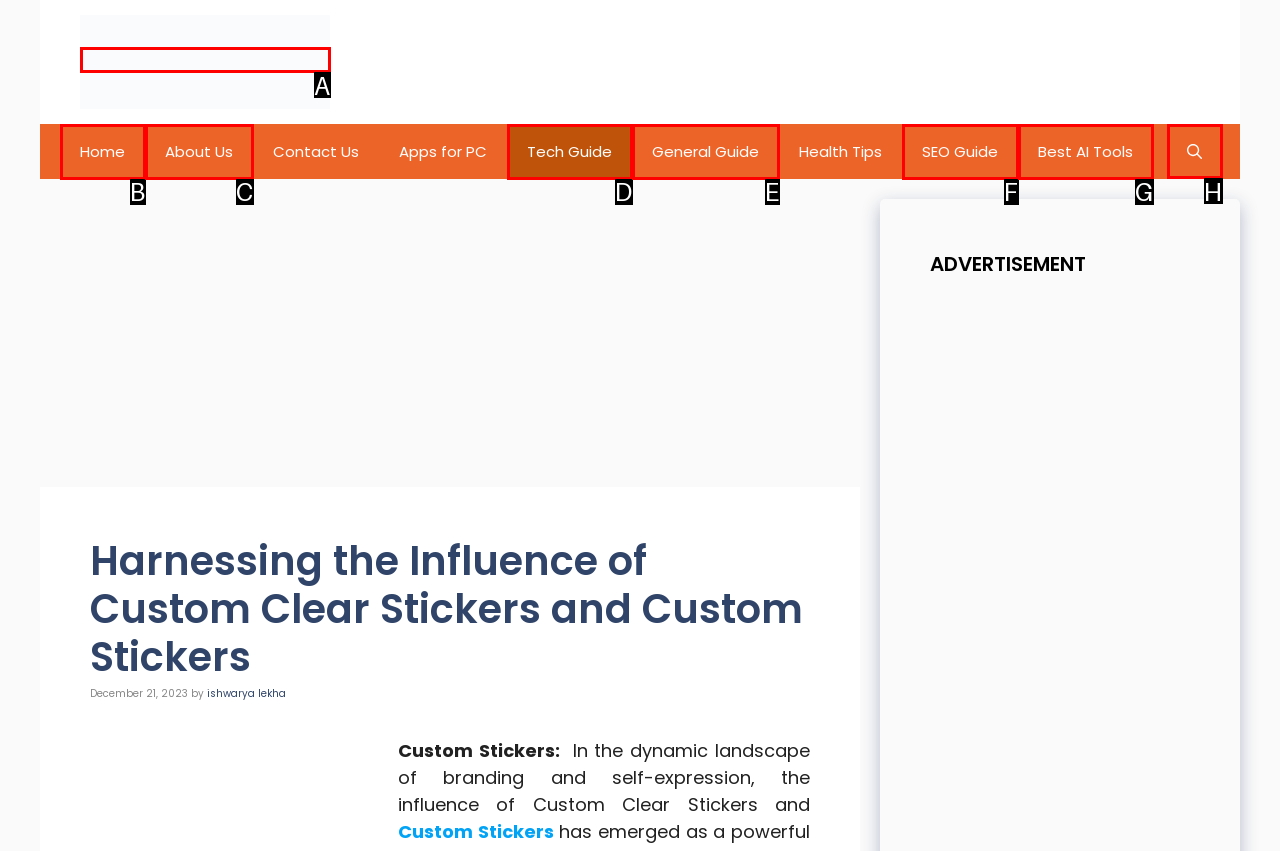Decide which letter you need to select to fulfill the task: Search using the search bar
Answer with the letter that matches the correct option directly.

H